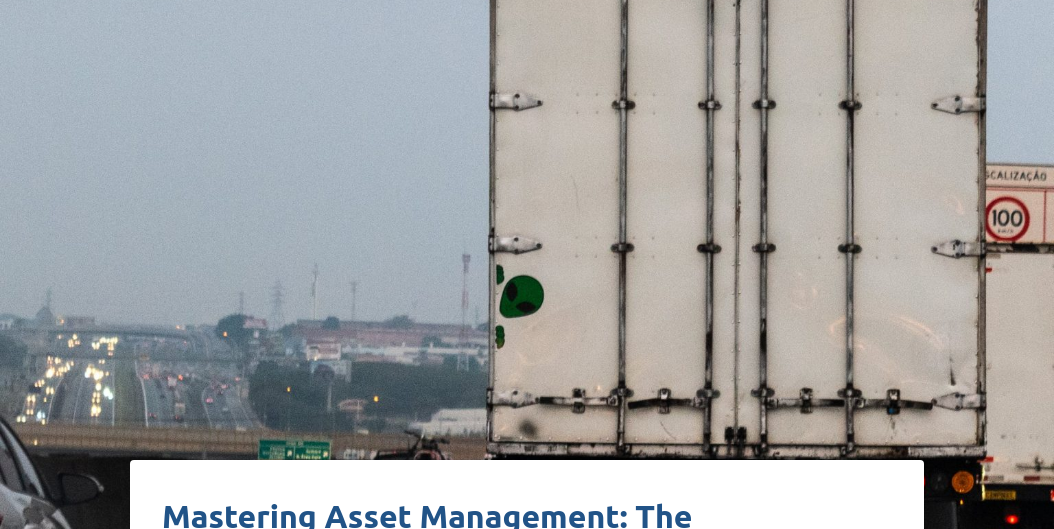Is the background of the image clear?
Refer to the image and provide a concise answer in one word or phrase.

No